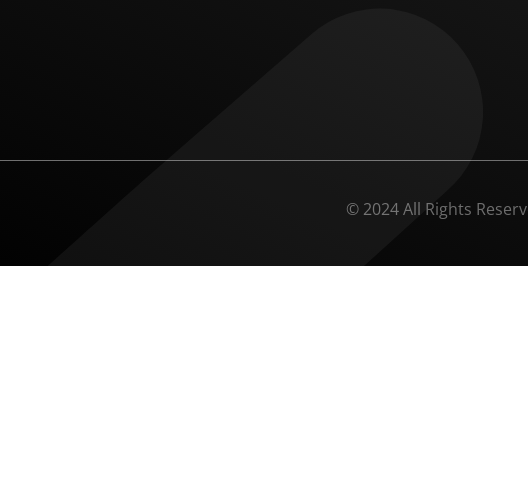What design elements are used to create visual balance in the footer? Examine the screenshot and reply using just one word or a brief phrase.

Soft gradients and abstract shapes